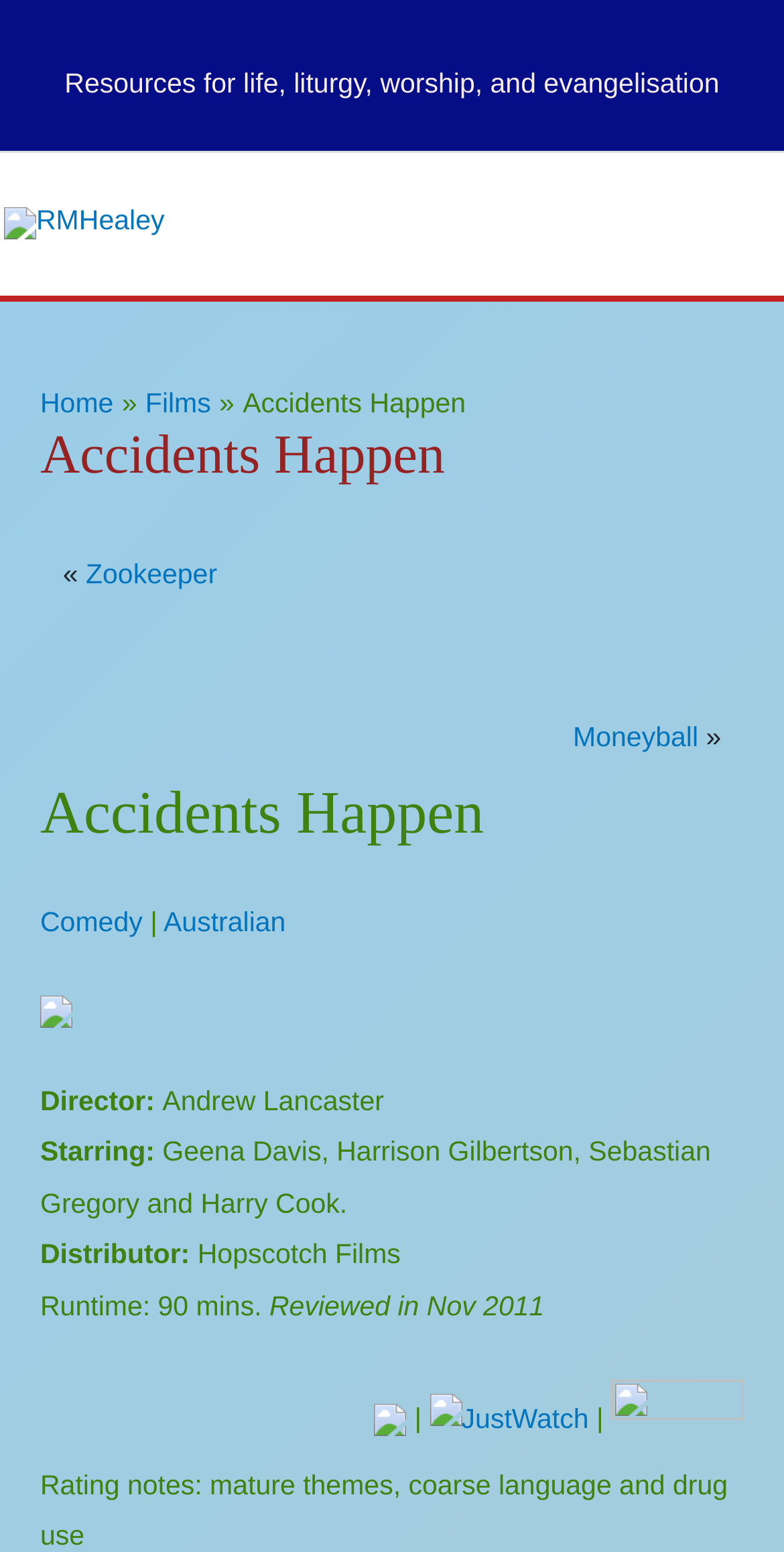Answer the question with a brief word or phrase:
What is the genre of the film?

Comedy